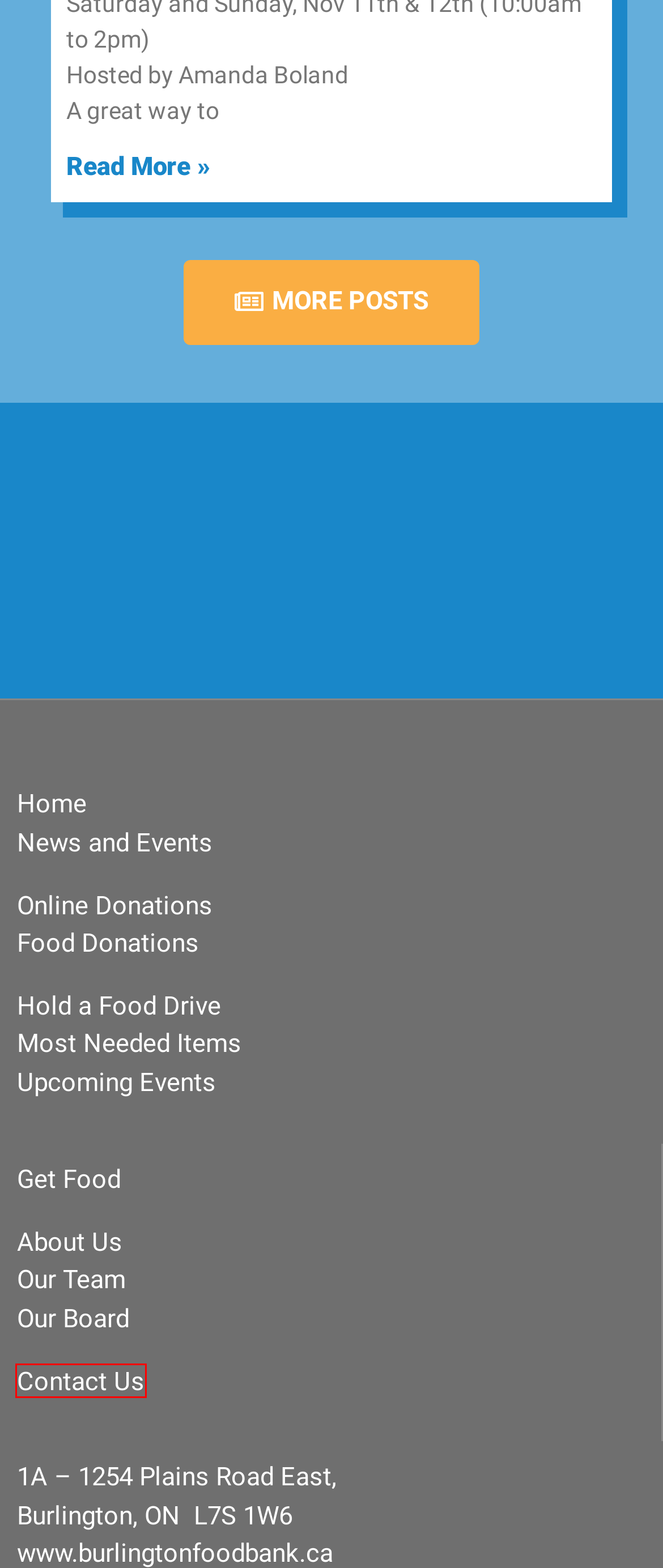Review the screenshot of a webpage that includes a red bounding box. Choose the most suitable webpage description that matches the new webpage after clicking the element within the red bounding box. Here are the candidates:
A. About Us – The Burlington Food Bank
B. Food Drives – The Burlington Food Bank
C. It’s Smile Cookie Week! – The Burlington Food Bank
D. Contact – The Burlington Food Bank
E. Board Intranet – The Burlington Food Bank
F. Feeding Our Neighbours – The Burlington Food Bank
G. The Grinch Gathering – The Burlington Food Bank
H. Get Food – The Burlington Food Bank

D